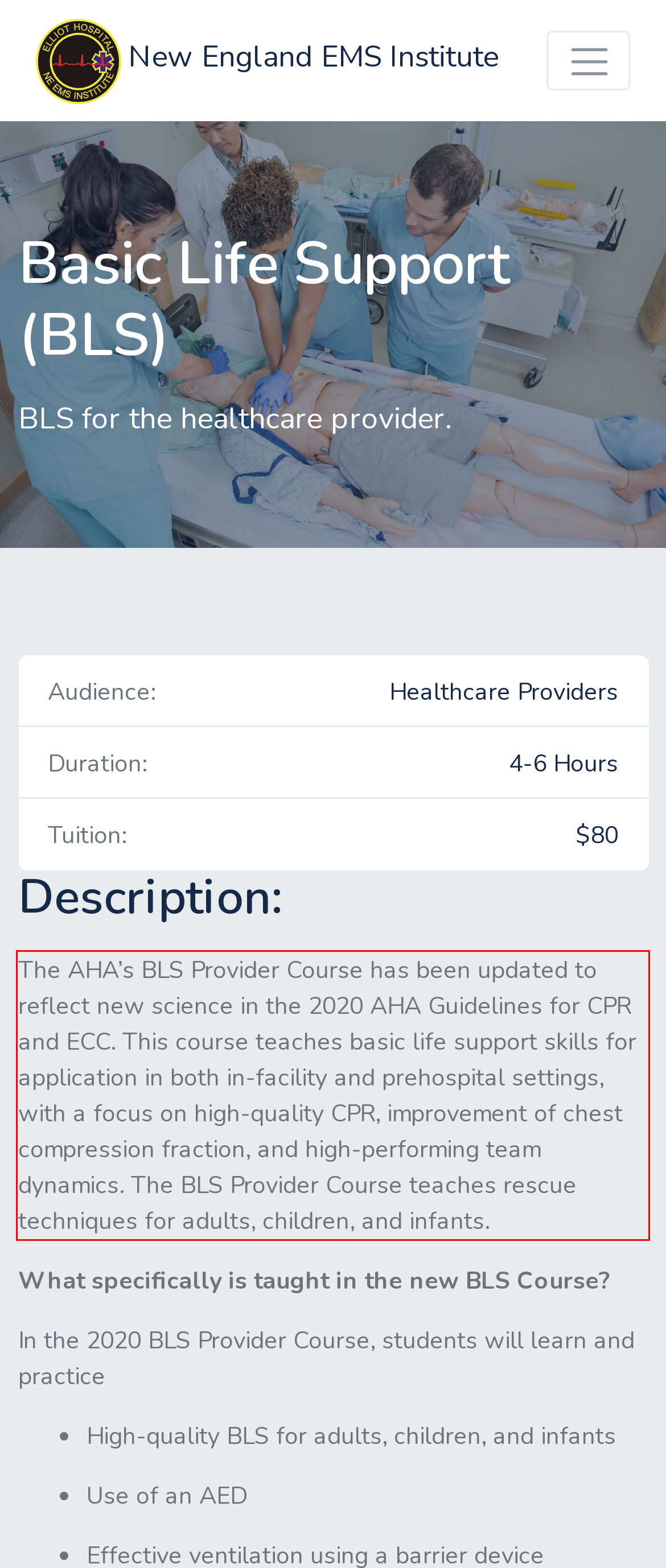You are provided with a screenshot of a webpage that includes a red bounding box. Extract and generate the text content found within the red bounding box.

The AHA’s BLS Provider Course has been updated to reflect new science in the 2020 AHA Guidelines for CPR and ECC. This course teaches basic life support skills for application in both in-facility and prehospital settings, with a focus on high-quality CPR, improvement of chest compression fraction, and high-performing team dynamics. The BLS Provider Course teaches rescue techniques for adults, children, and infants.